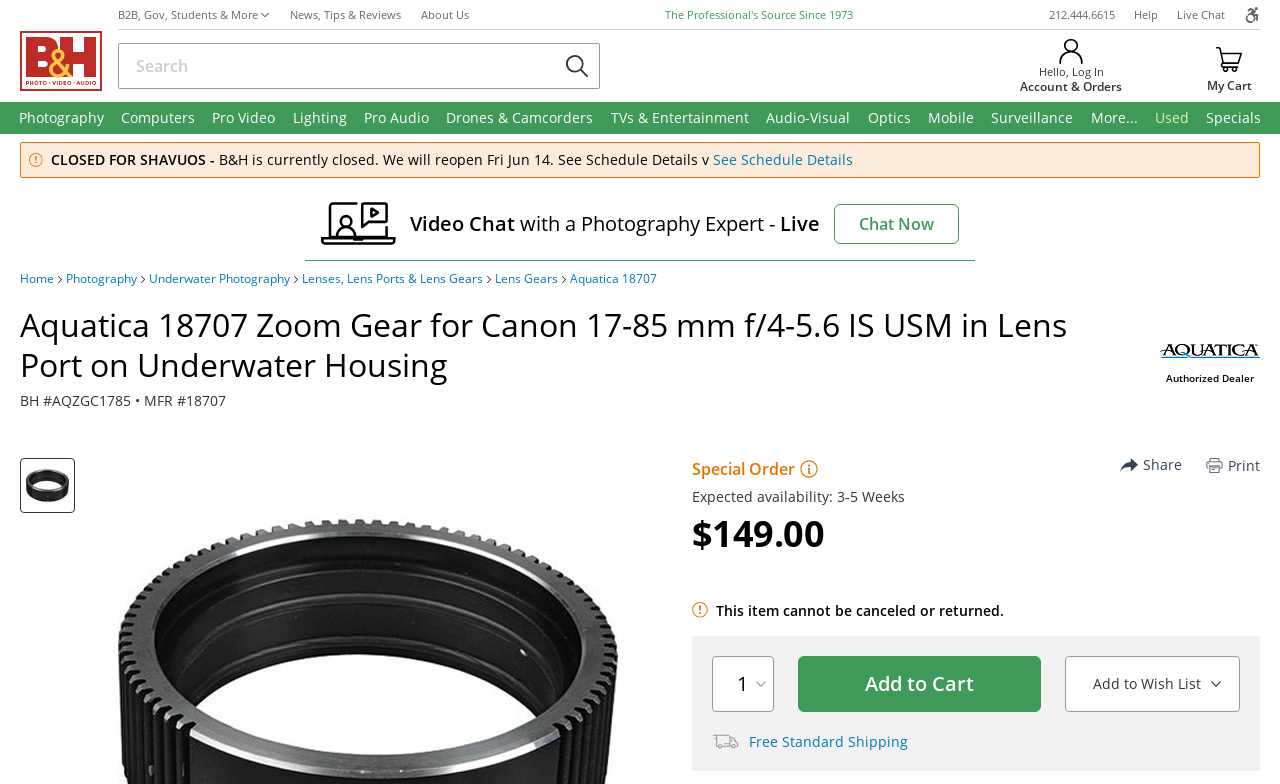Find the bounding box coordinates of the element I should click to carry out the following instruction: "Add to cart".

[0.875, 0.02, 0.984, 0.071]